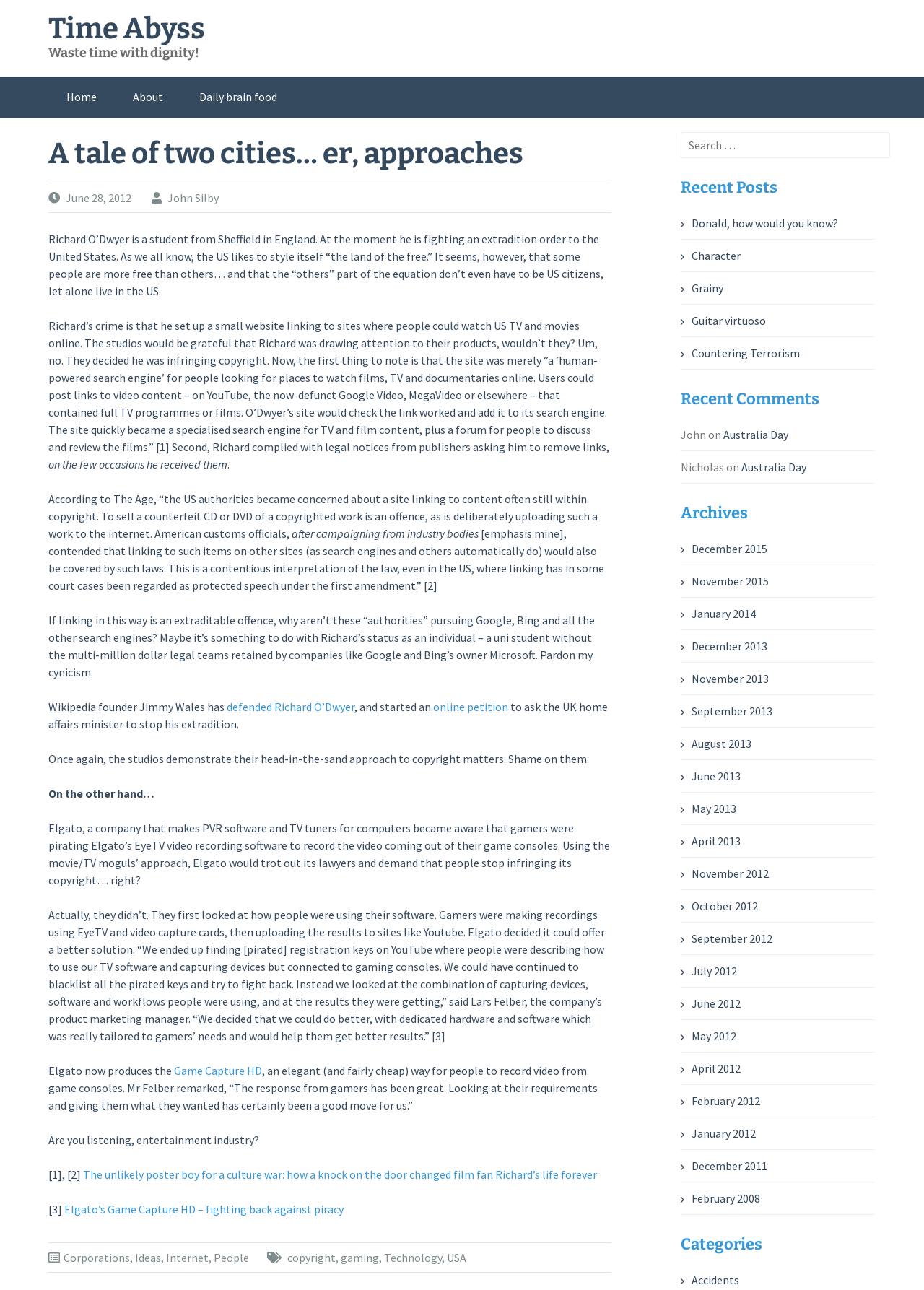Highlight the bounding box coordinates of the region I should click on to meet the following instruction: "Search for something".

[0.737, 0.102, 0.963, 0.123]